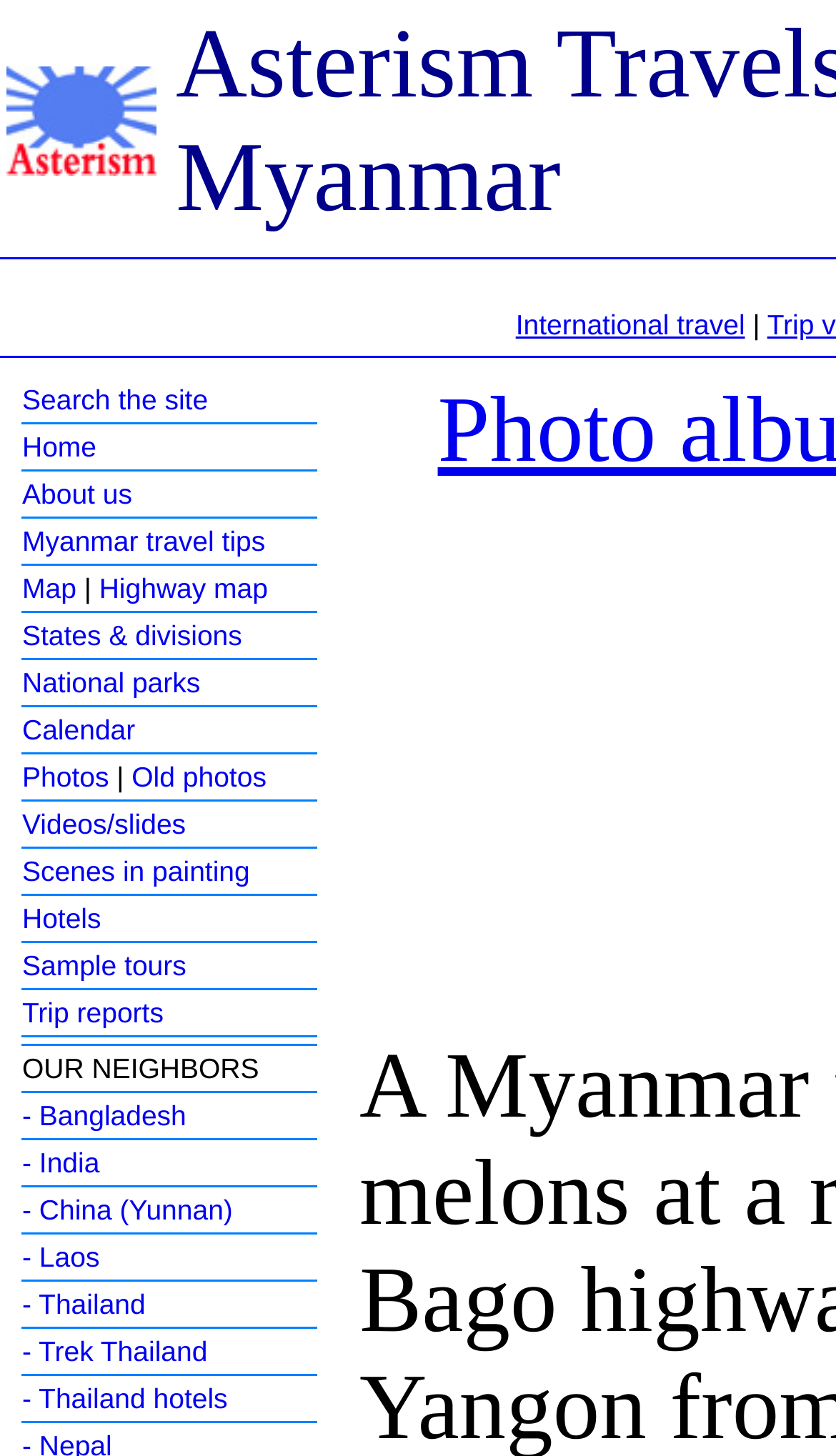Are there any images on the webpage?
Based on the visual information, provide a detailed and comprehensive answer.

I found an image element with the text 'Logo', which suggests that there is at least one image on the webpage.